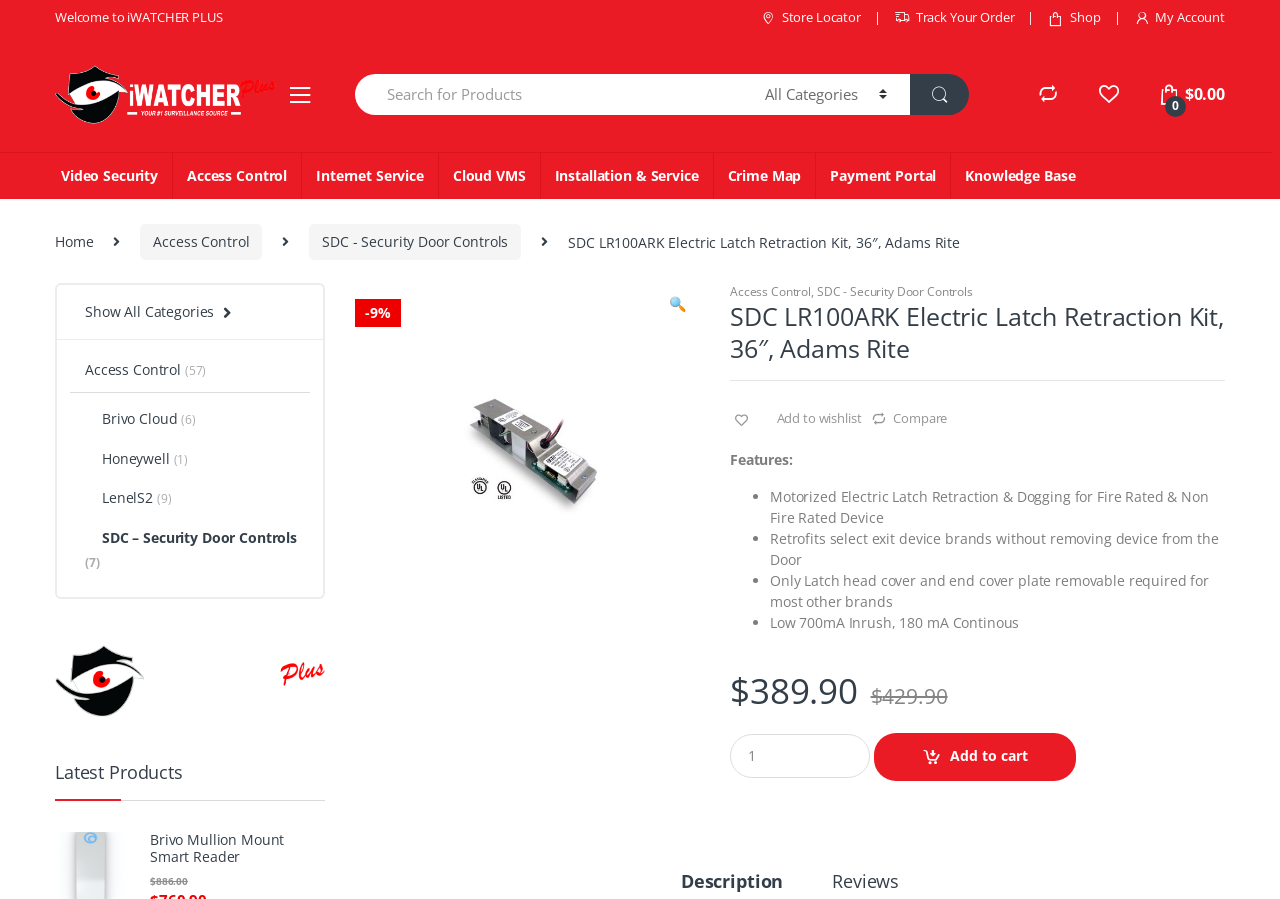Determine the bounding box coordinates of the clickable area required to perform the following instruction: "Add to wishlist". The coordinates should be represented as four float numbers between 0 and 1: [left, top, right, bottom].

[0.574, 0.455, 0.673, 0.475]